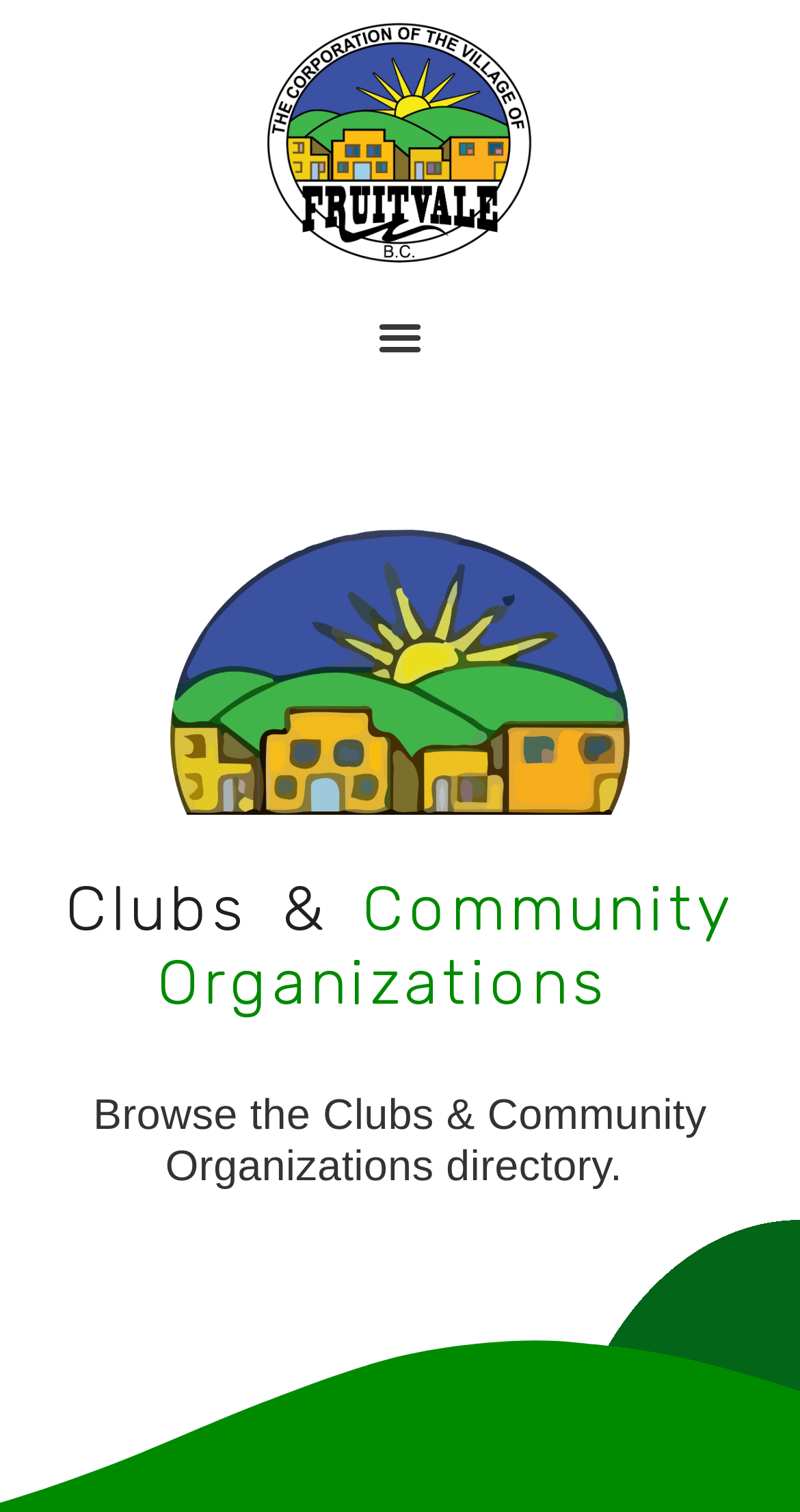Determine the primary headline of the webpage.

Clubs & Community Organizations 